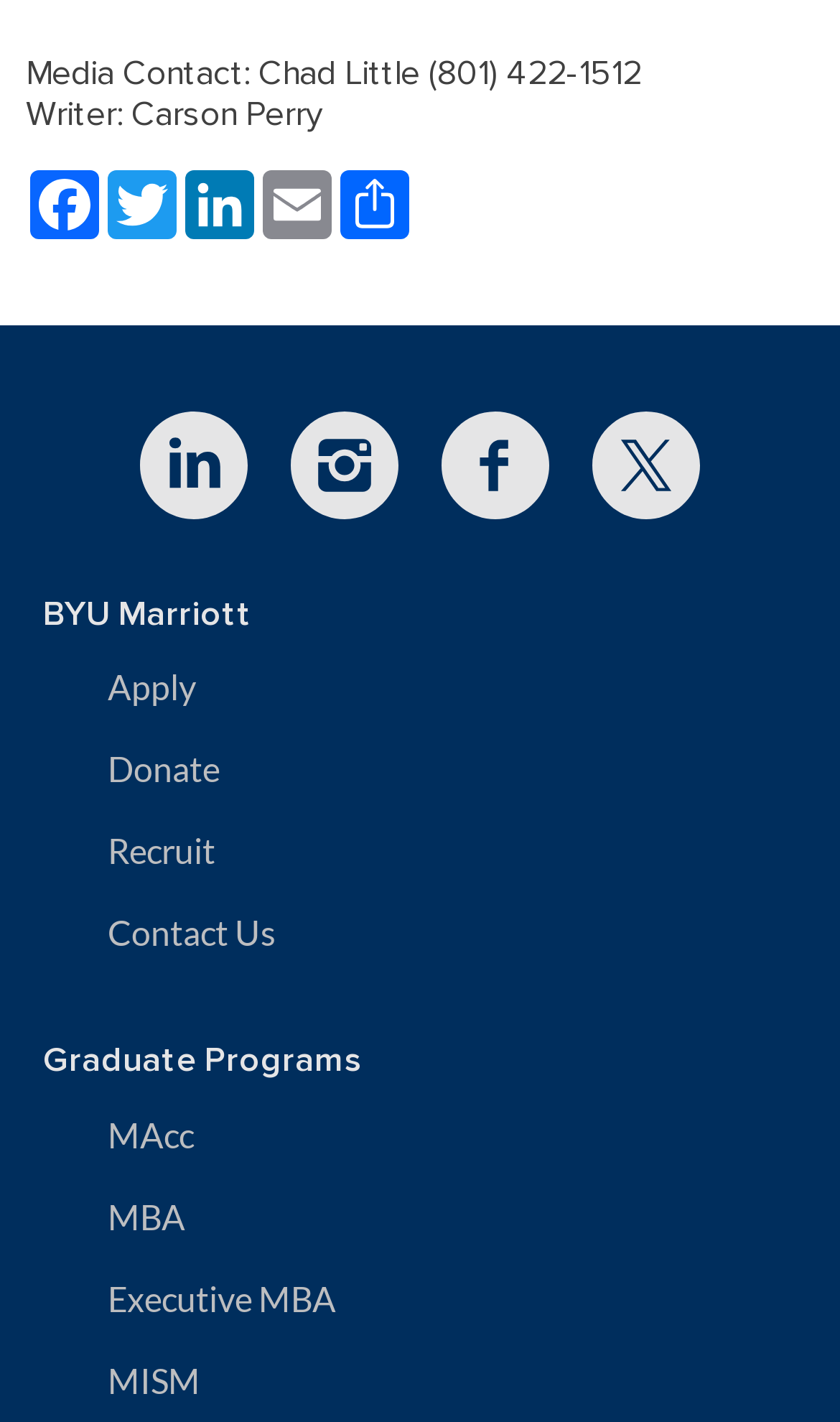Locate the UI element described by Recruit in the provided webpage screenshot. Return the bounding box coordinates in the format (top-left x, top-left y, bottom-right x, bottom-right y), ensuring all values are between 0 and 1.

[0.0, 0.57, 1.0, 0.628]